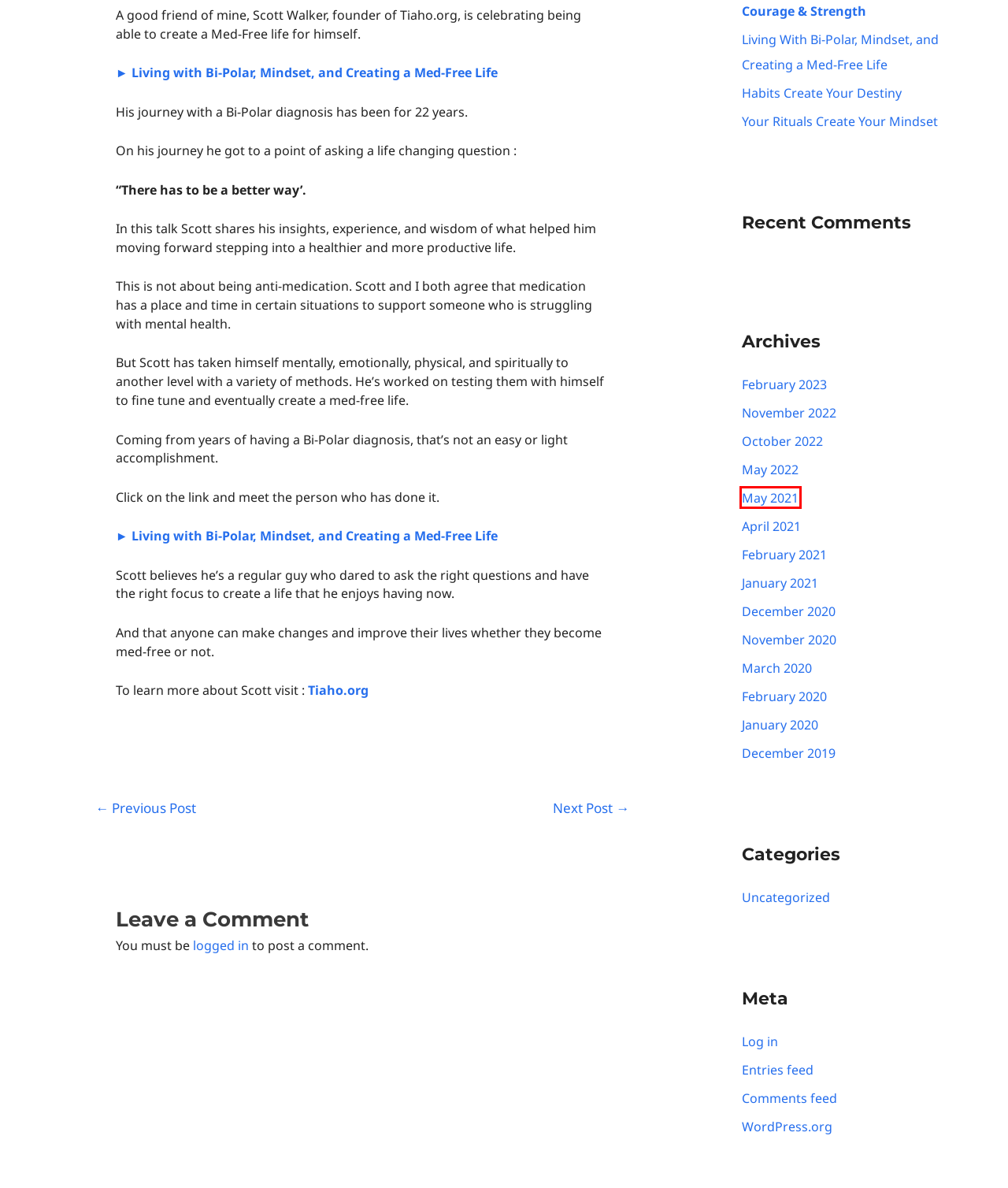You are provided with a screenshot of a webpage that includes a red rectangle bounding box. Please choose the most appropriate webpage description that matches the new webpage after clicking the element within the red bounding box. Here are the candidates:
A. February 2020 – Klaus Klein MA, Registered Clinical Counsellor
B. January 2021 – Klaus Klein MA, Registered Clinical Counsellor
C. October 2022 – Klaus Klein MA, Registered Clinical Counsellor
D. Log In ‹ Klaus Klein MA, Registered Clinical Counsellor — WordPress
E. December 2020 – Klaus Klein MA, Registered Clinical Counsellor
F. May 2021 – Klaus Klein MA, Registered Clinical Counsellor
G. April 2021 – Klaus Klein MA, Registered Clinical Counsellor
H. Comments for Klaus Klein MA, Registered Clinical Counsellor

F